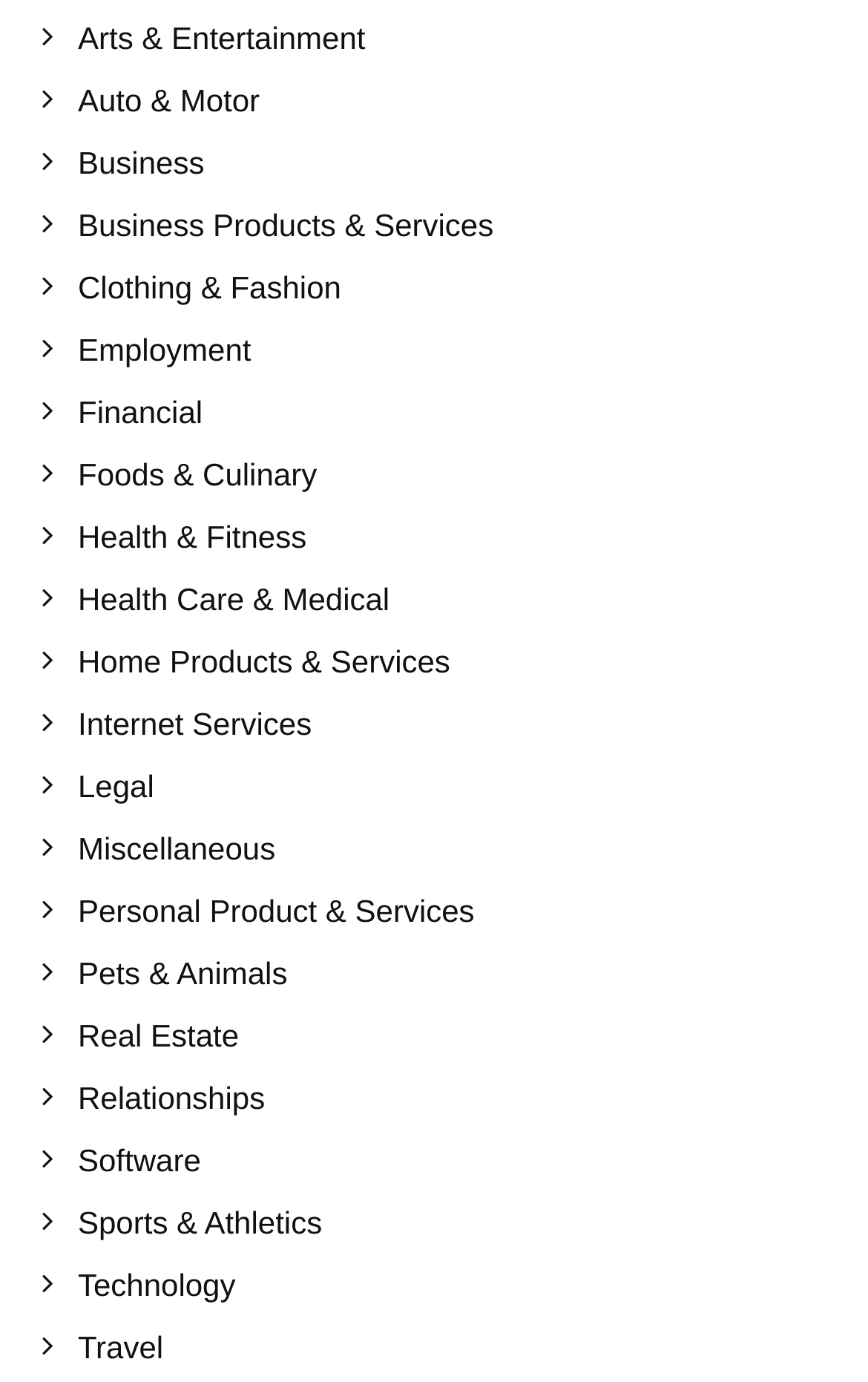Provide a one-word or short-phrase response to the question:
What is the last category listed on the webpage?

Travel